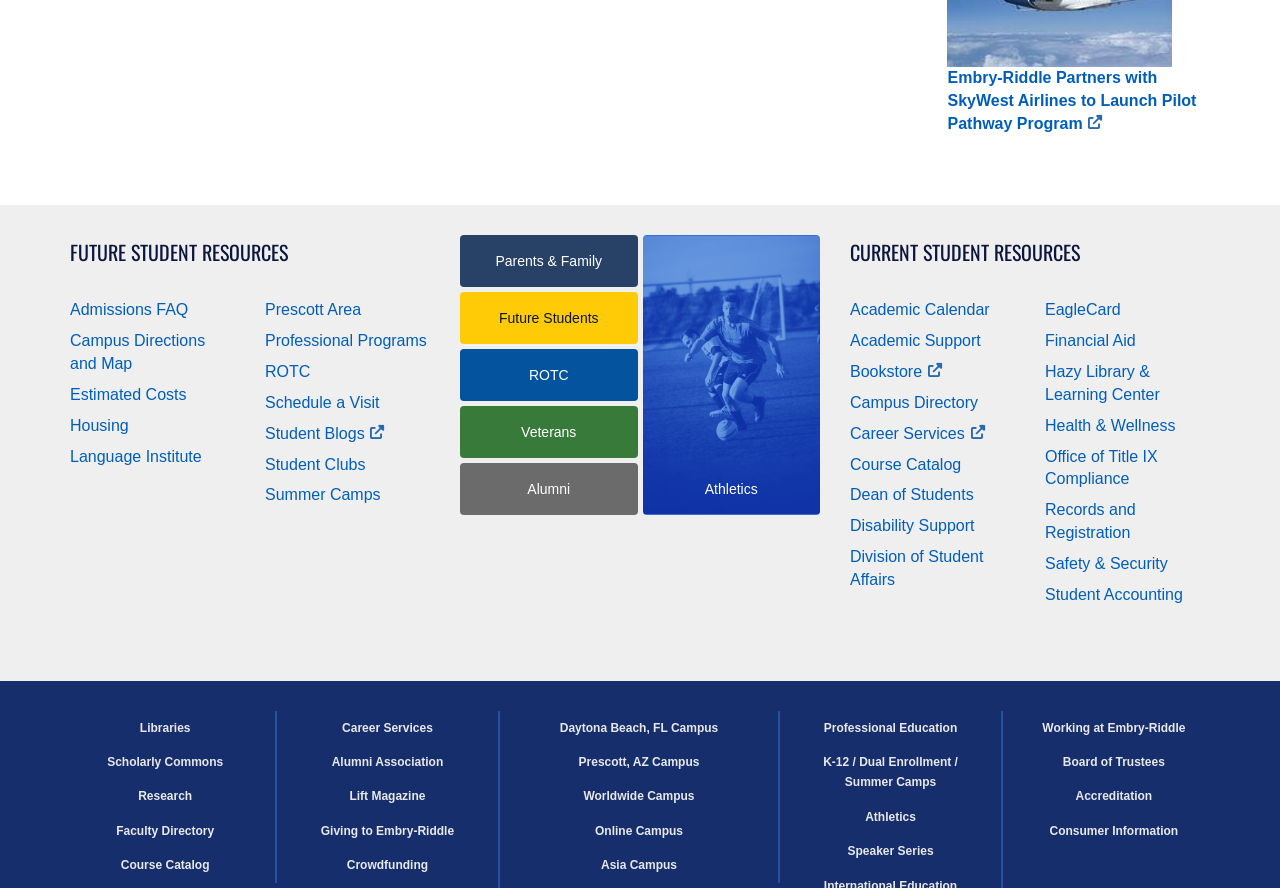Please determine the bounding box coordinates for the element that should be clicked to follow these instructions: "Click on Admissions FAQ".

[0.055, 0.339, 0.147, 0.359]